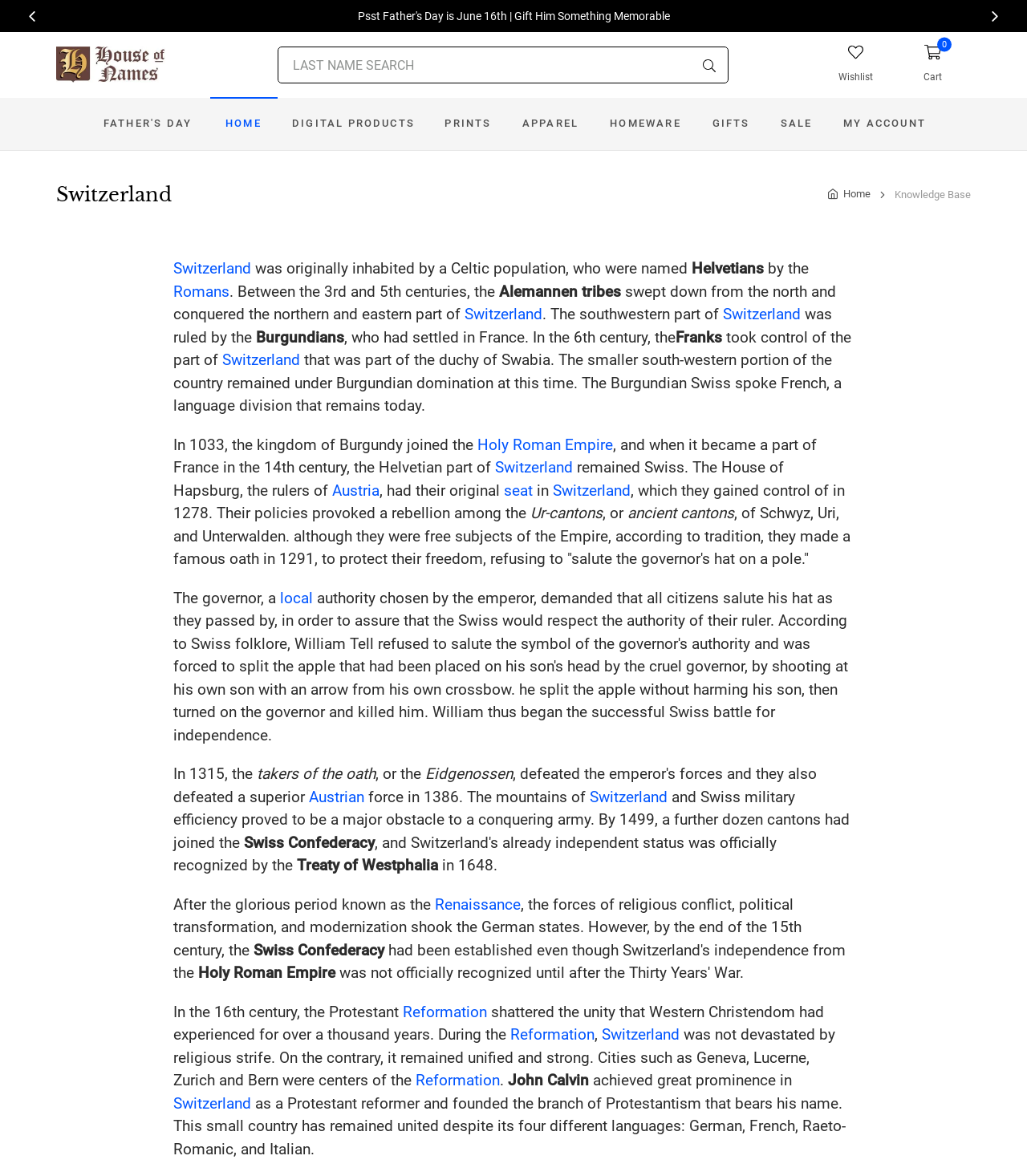Give a short answer using one word or phrase for the question:
What is the name of the period known for its cultural and artistic achievements?

Renaissance